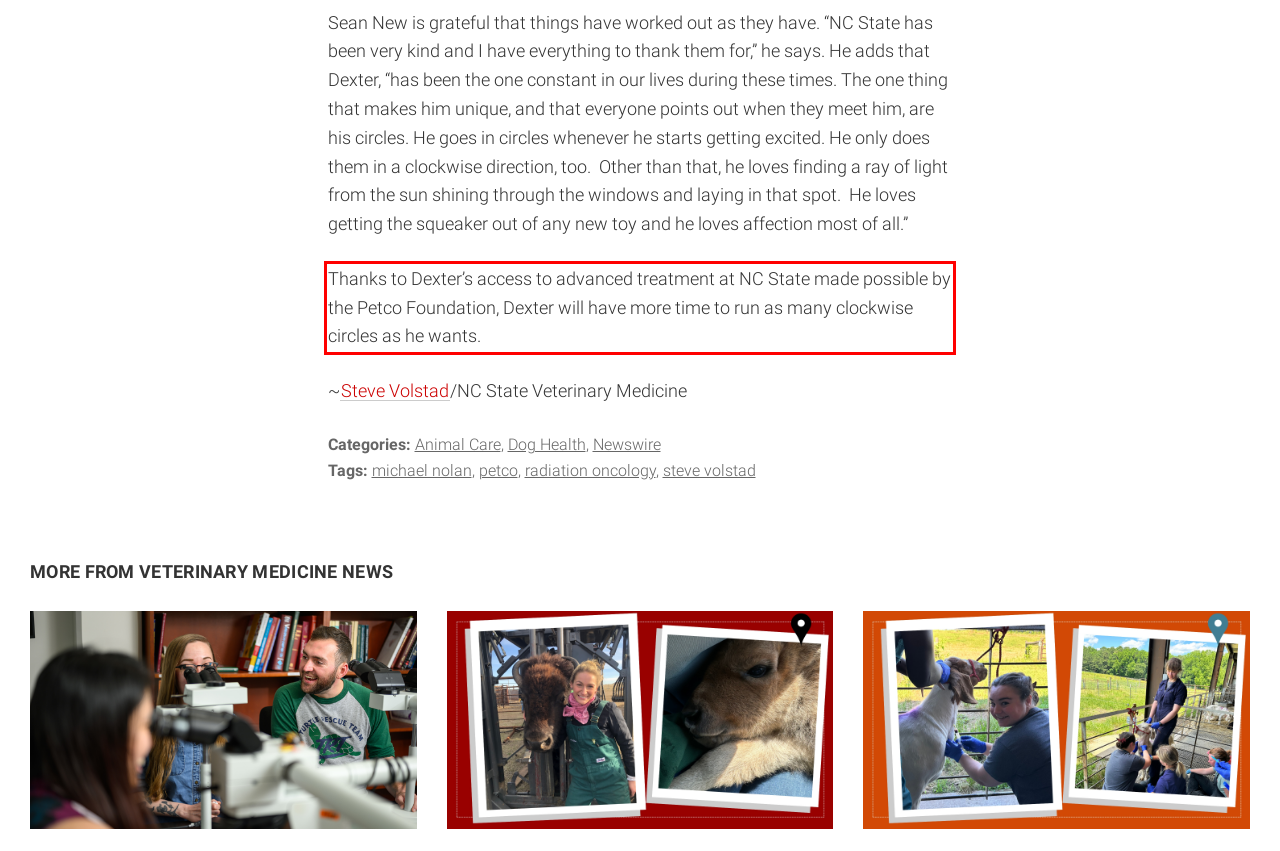Analyze the screenshot of the webpage and extract the text from the UI element that is inside the red bounding box.

Thanks to Dexter’s access to advanced treatment at NC State made possible by the Petco Foundation, Dexter will have more time to run as many clockwise circles as he wants.